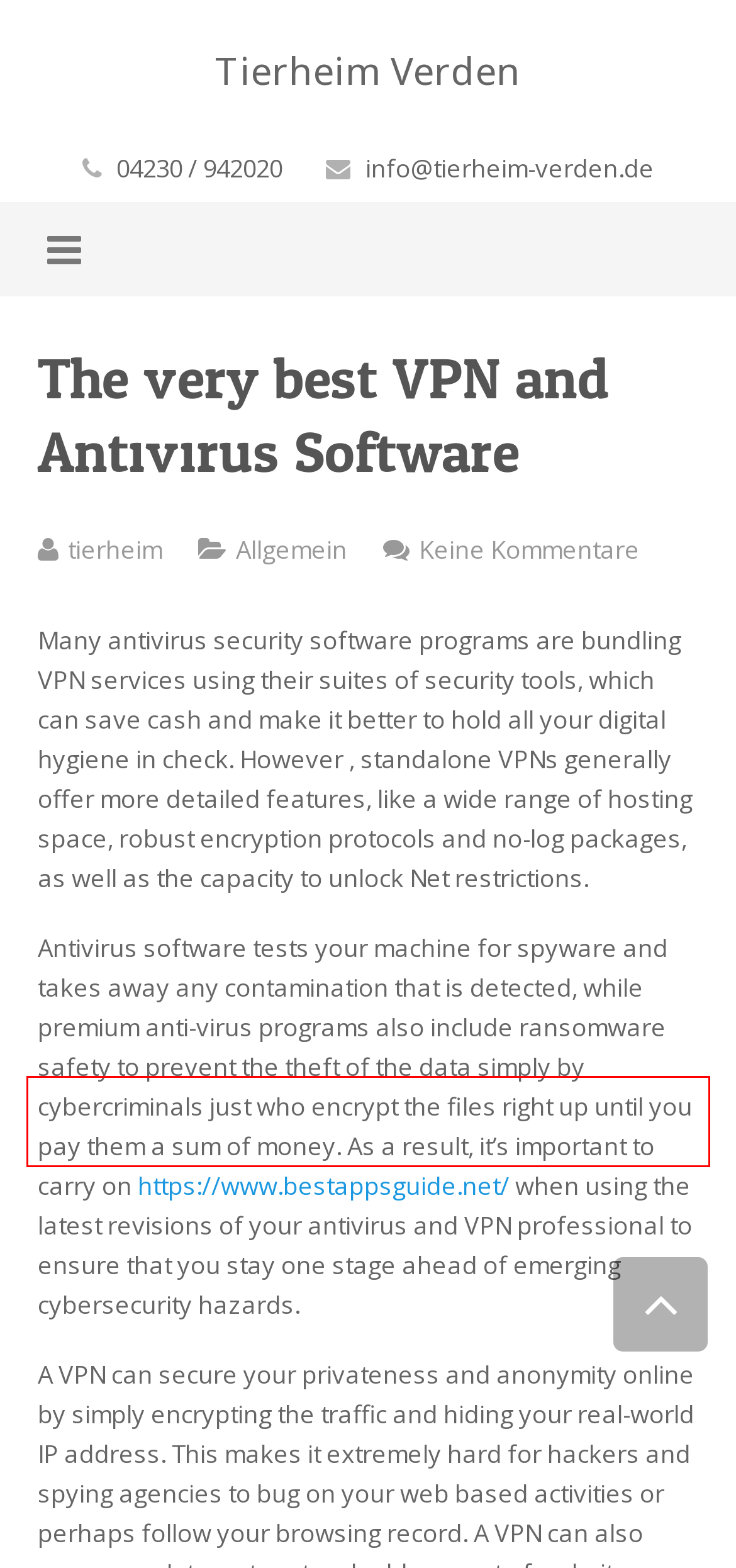Analyze the screenshot of a webpage featuring a red rectangle around an element. Pick the description that best fits the new webpage after interacting with the element inside the red bounding box. Here are the candidates:
A. Geldsorgen - Tierheim Verden
B. Patenschaftsantrag - Tierheim Verden
C. Allgemein - Tierheim Verden
D. Aus dem Tierheim - Tierheim Verden
E. Pate werden - Tierheim Verden
F. Aufnahmeantrag - Tierheim Verden
G. Einzugsermächtigung - Tierheim Verden
H. Mäusefänger - Tierheim Verden

F